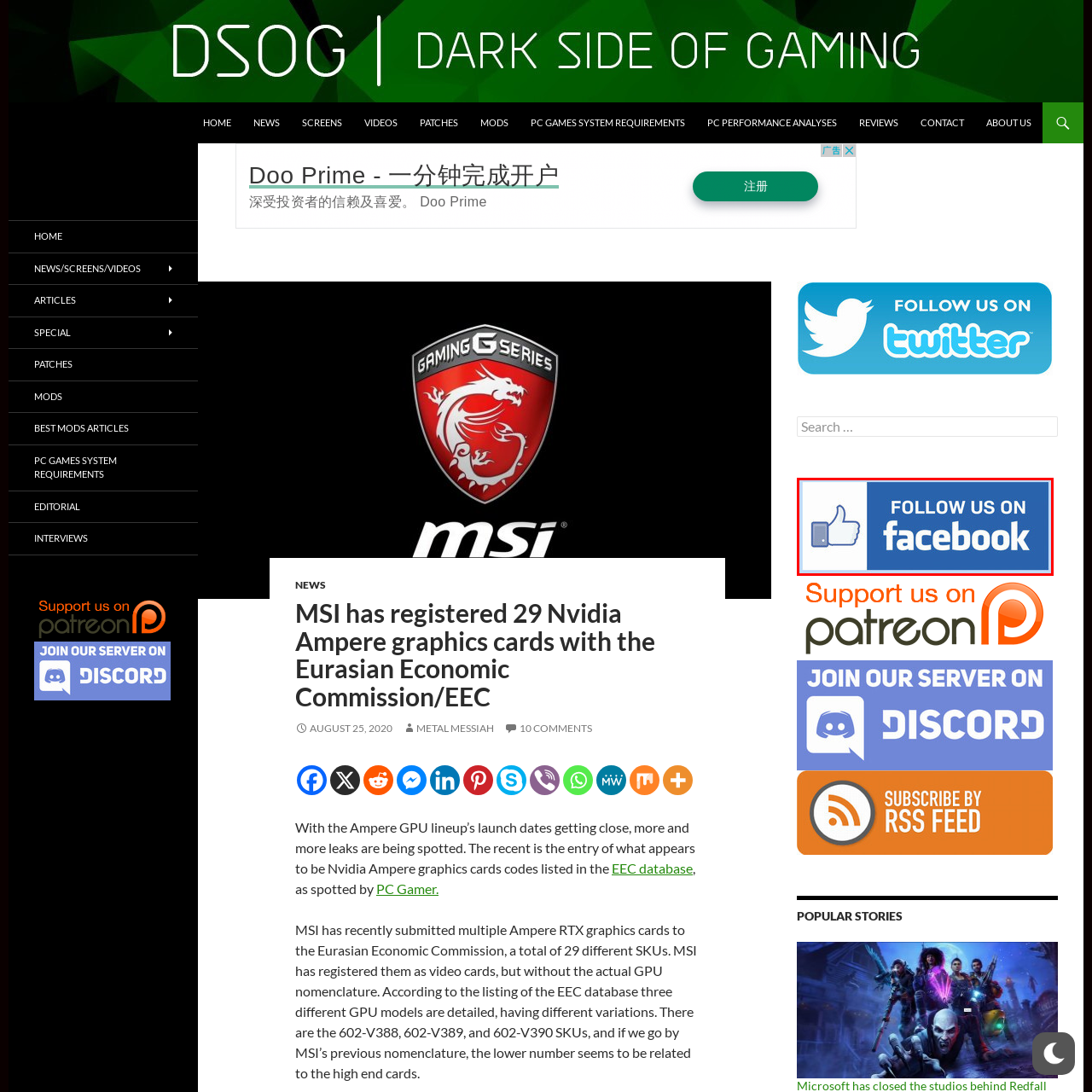Look at the image inside the red box and answer the question with a single word or phrase:
What icon is included in the Facebook logo?

Thumbs-up